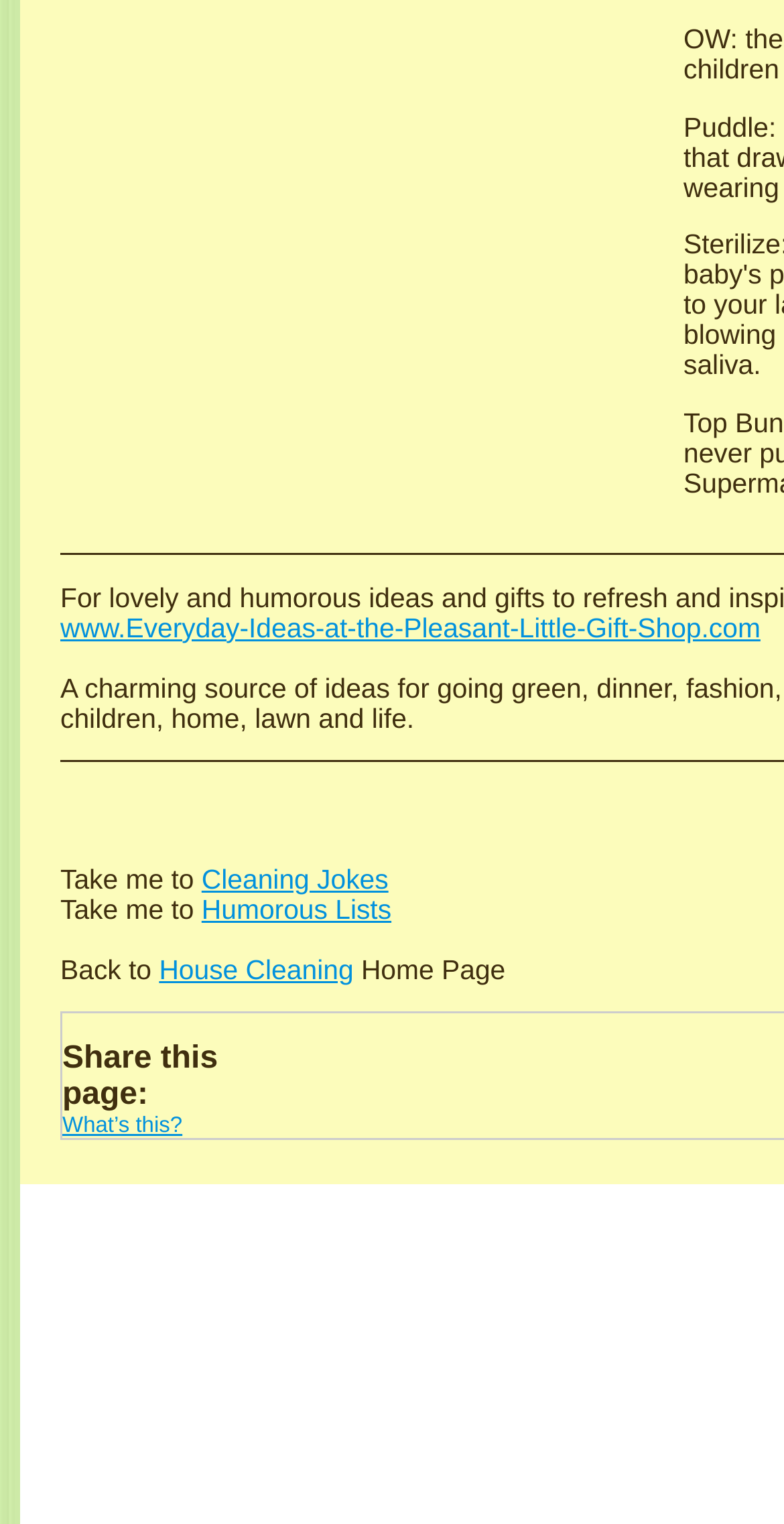Reply to the question with a single word or phrase:
What is the URL of the linked website?

www.Everyday-Ideas-at-the-Pleasant-Little-Gift-Shop.com